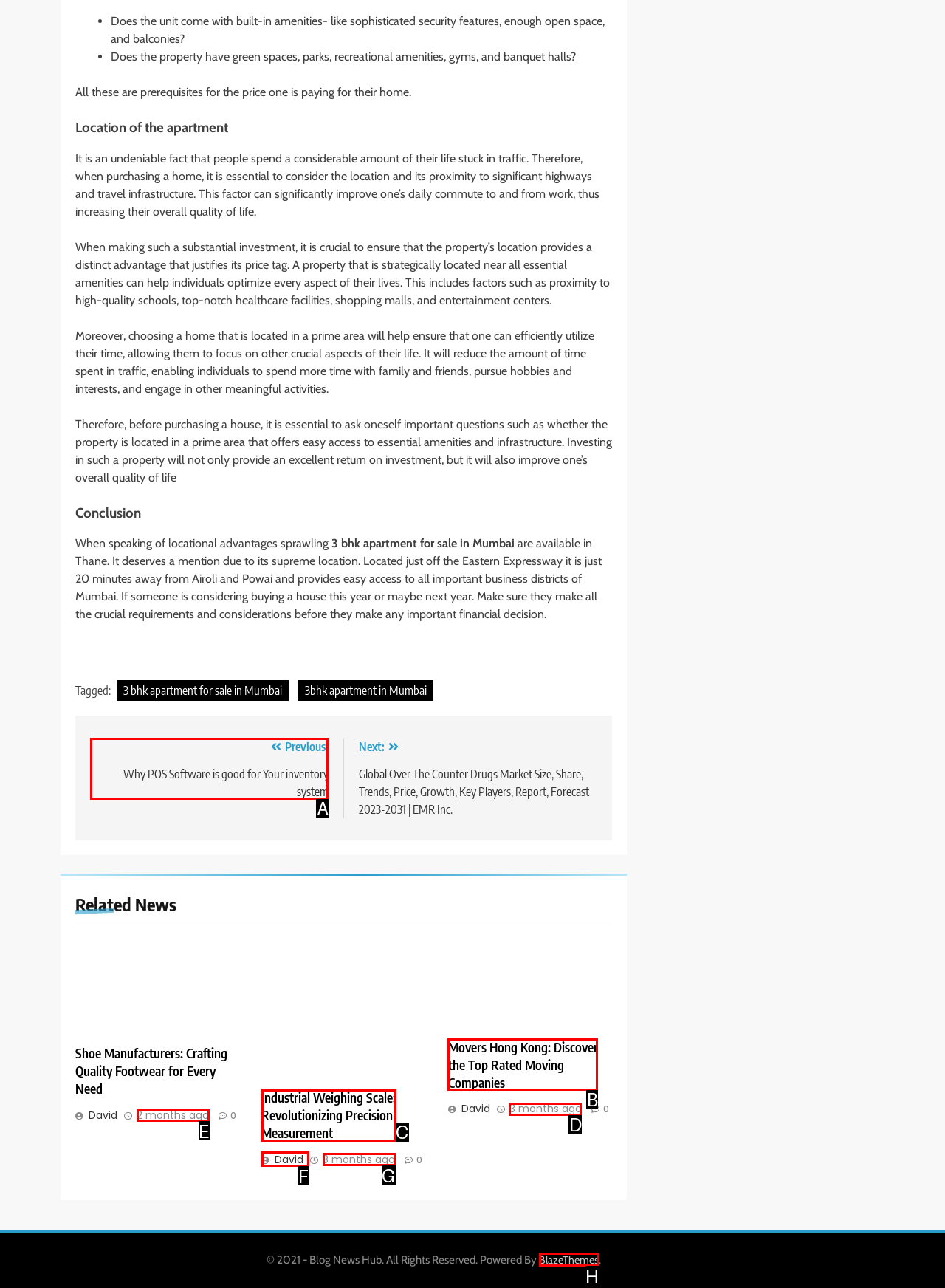Identify the letter of the correct UI element to fulfill the task: Click on the link 'Industrial Weighing Scale: Revolutionizing Precision Measurement' from the given options in the screenshot.

C